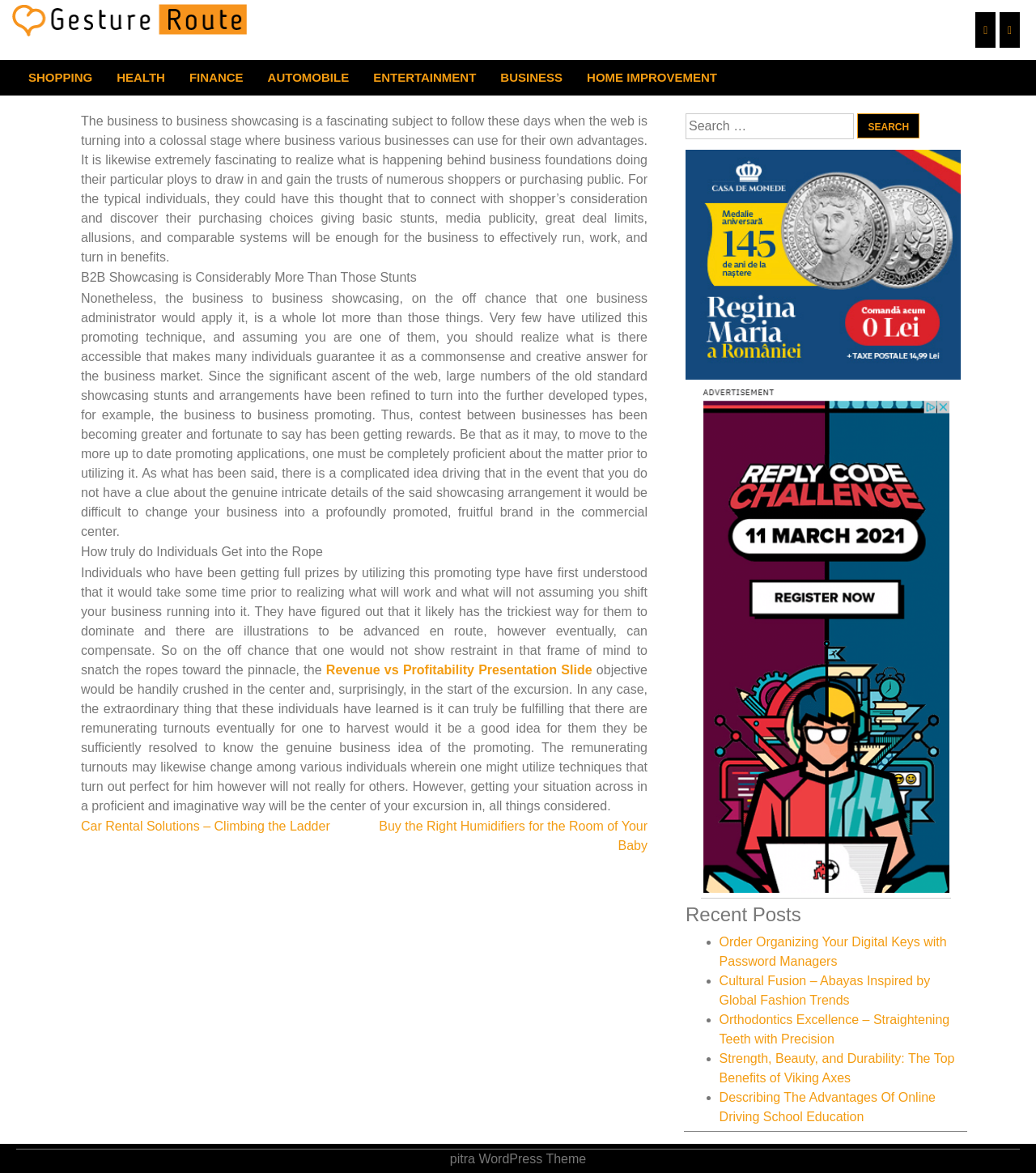Please specify the bounding box coordinates of the clickable region to carry out the following instruction: "Schedule a consultation". The coordinates should be four float numbers between 0 and 1, in the format [left, top, right, bottom].

None